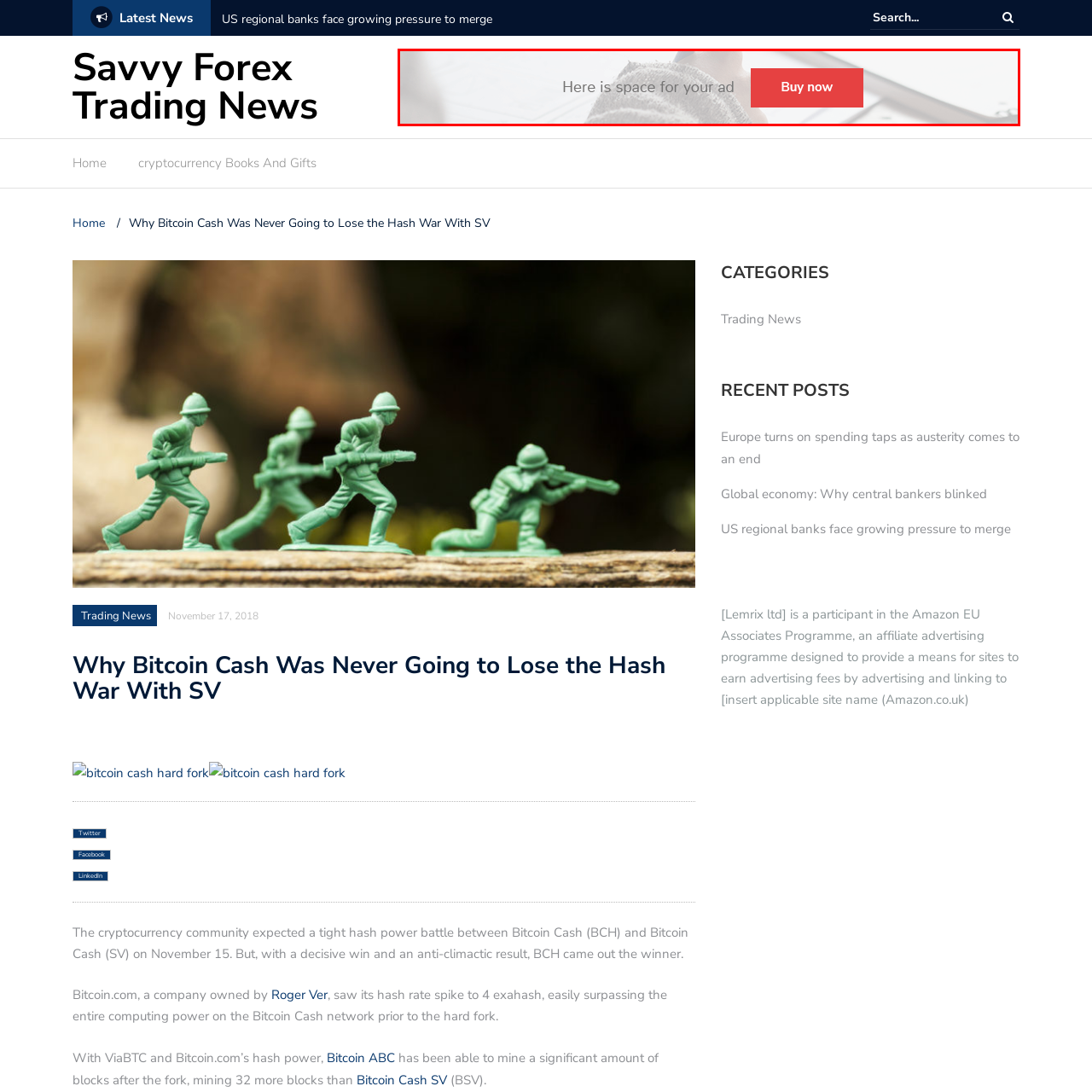Provide a thorough description of the scene depicted within the red bounding box.

The image features an advertisement space with the text "Here is space for your ad" prominently displayed. This message is accompanied by a bold red button labeled "Buy now," inviting potential advertisers to engage with the opportunity. The background hints at a professional setting, suggesting that this ad space is integral for businesses looking to reach an audience in a financial or trading news context. This visual element is strategically placed on the webpage to capture attention and generate interest in advertising options related to the content of the site, which focuses on cryptocurrency and market trends.